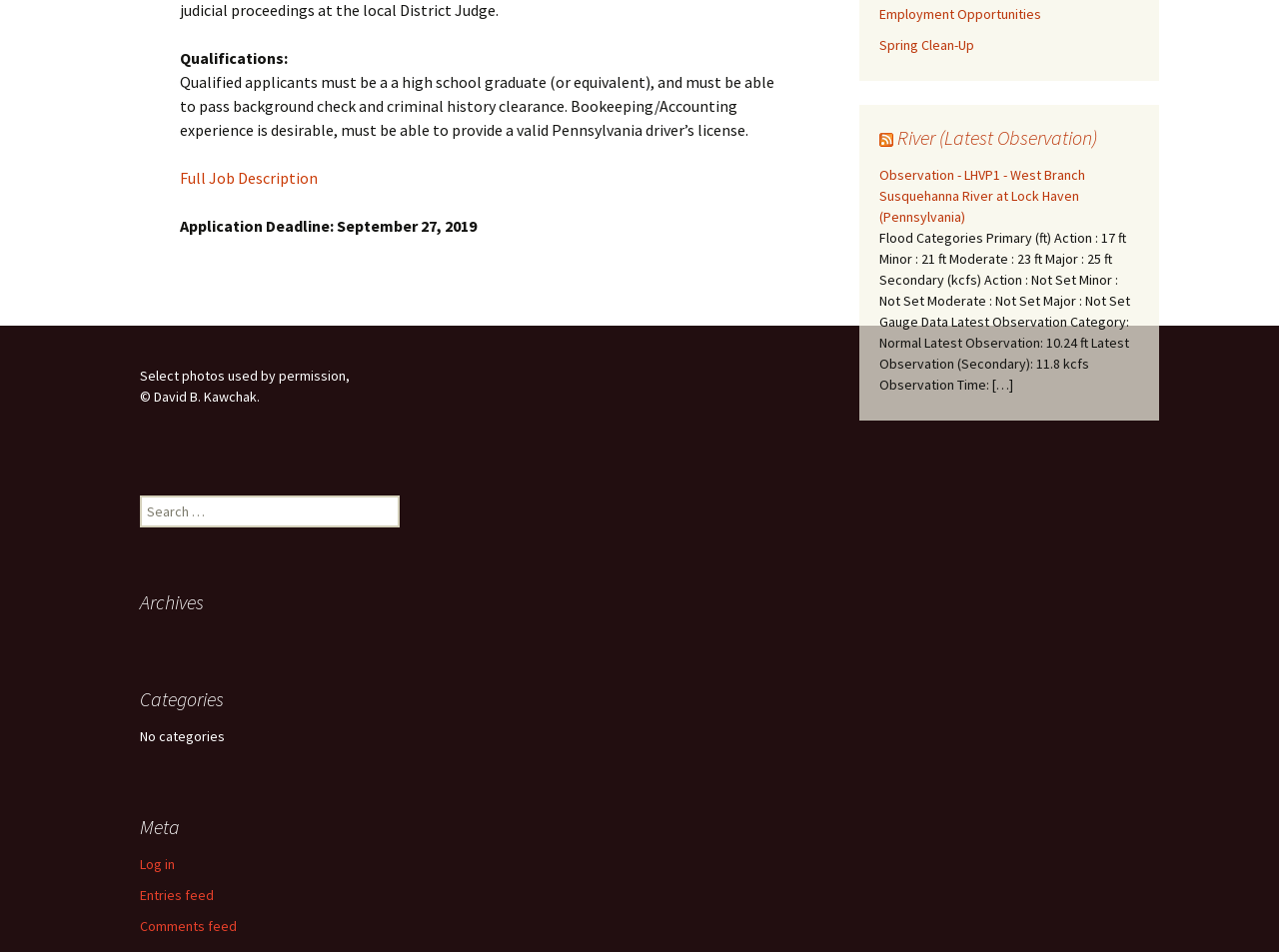Can you find the bounding box coordinates for the UI element given this description: "Organization & Records"? Provide the coordinates as four float numbers between 0 and 1: [left, top, right, bottom].

[0.475, 0.042, 0.631, 0.089]